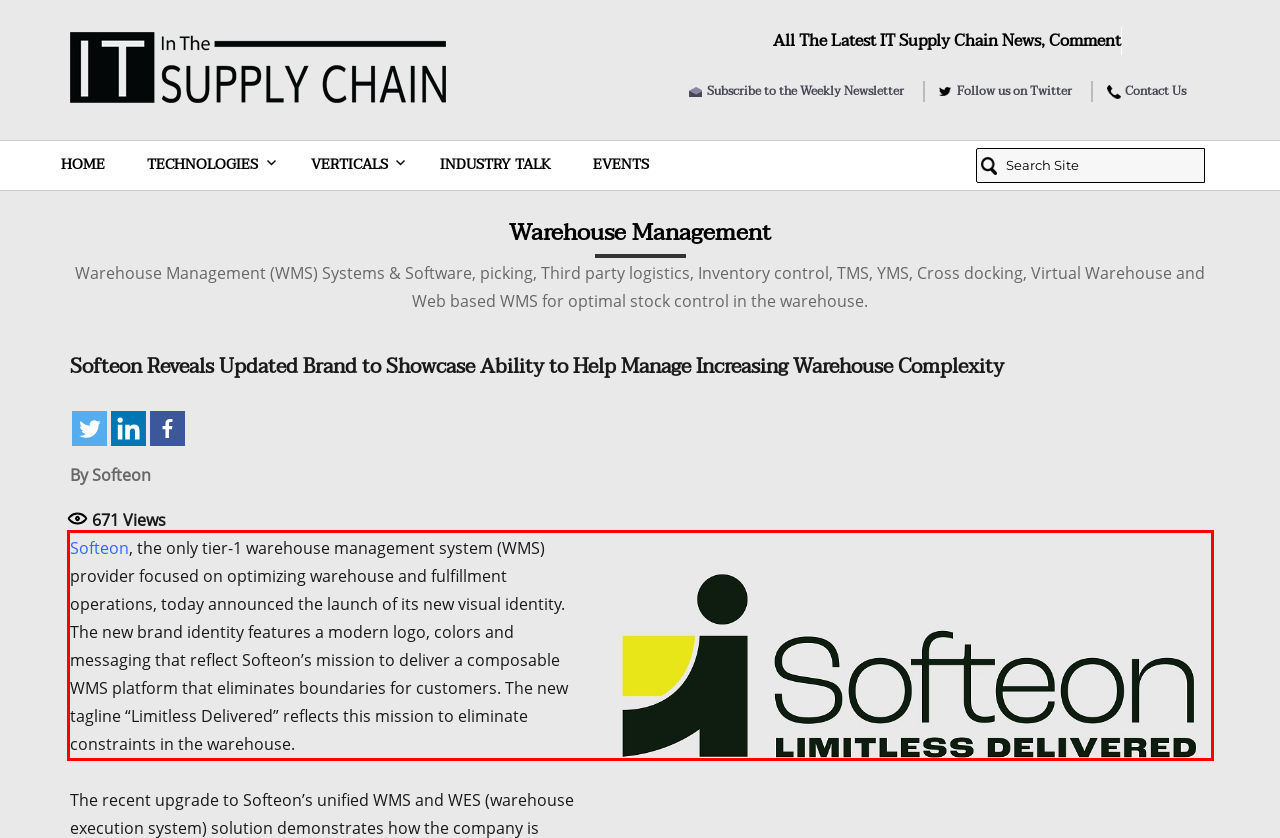Look at the webpage screenshot and recognize the text inside the red bounding box.

Softeon, the only tier-1 warehouse management system (WMS) provider focused on optimizing warehouse and fulfillment operations, today announced the launch of its new visual identity. The new brand identity features a modern logo, colors and messaging that reflect Softeon’s mission to deliver a composable WMS platform that eliminates boundaries for customers. The new tagline “Limitless Delivered” reflects this mission to eliminate constraints in the warehouse.